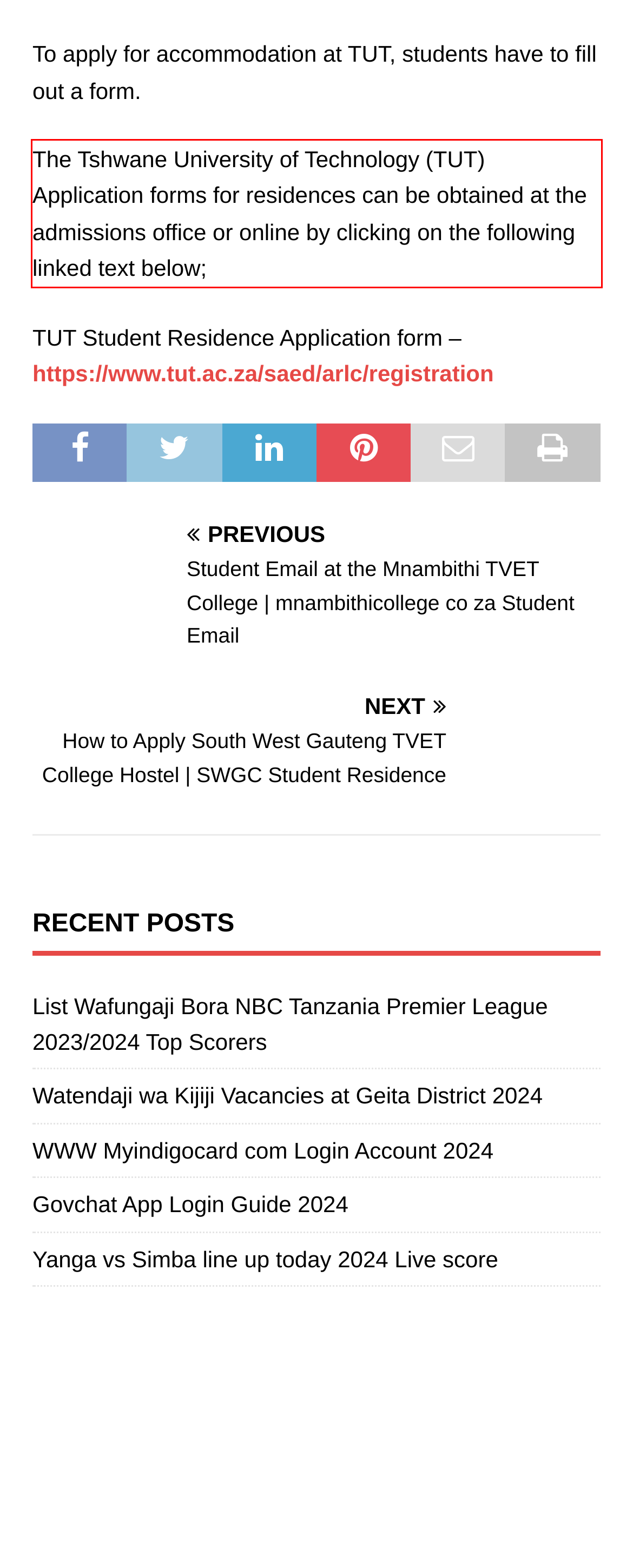Look at the webpage screenshot and recognize the text inside the red bounding box.

The Tshwane University of Technology (TUT) Application forms for residences can be obtained at the admissions office or online by clicking on the following linked text below;